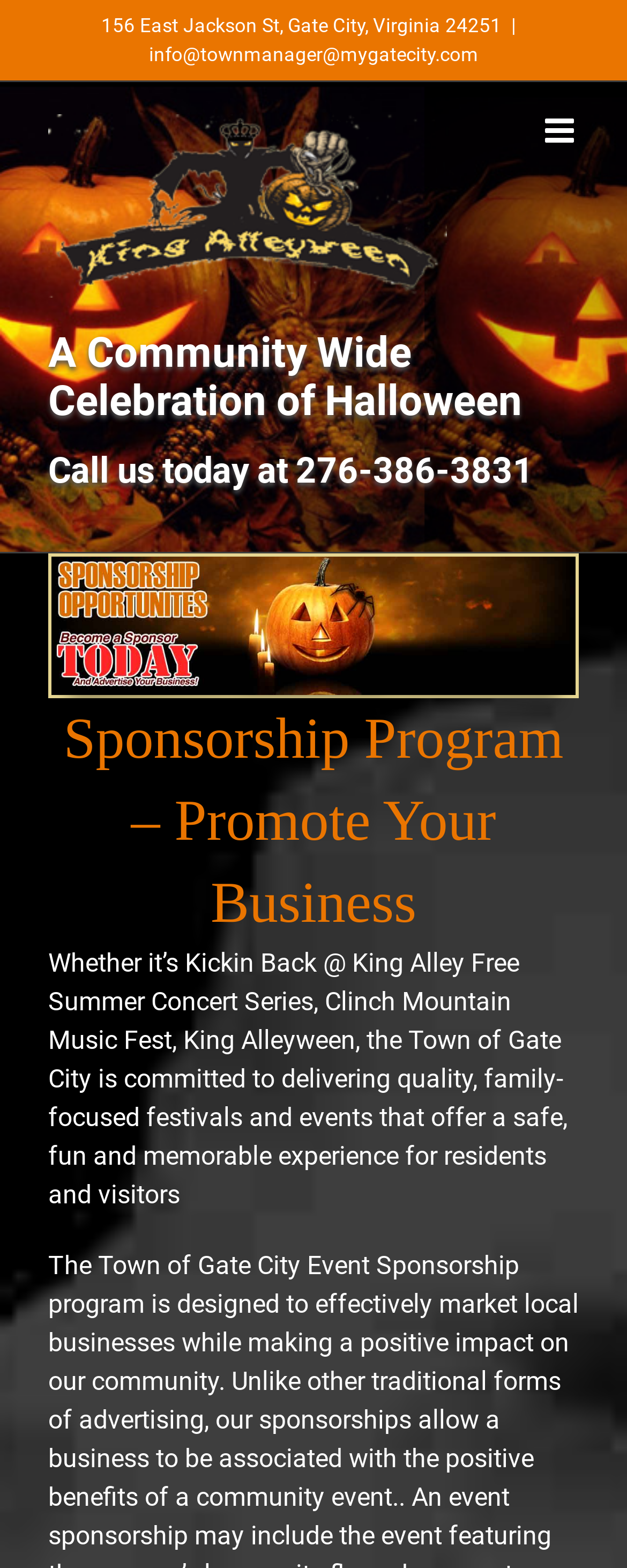Please determine and provide the text content of the webpage's heading.

Sponsorship Program – Promote Your Business
